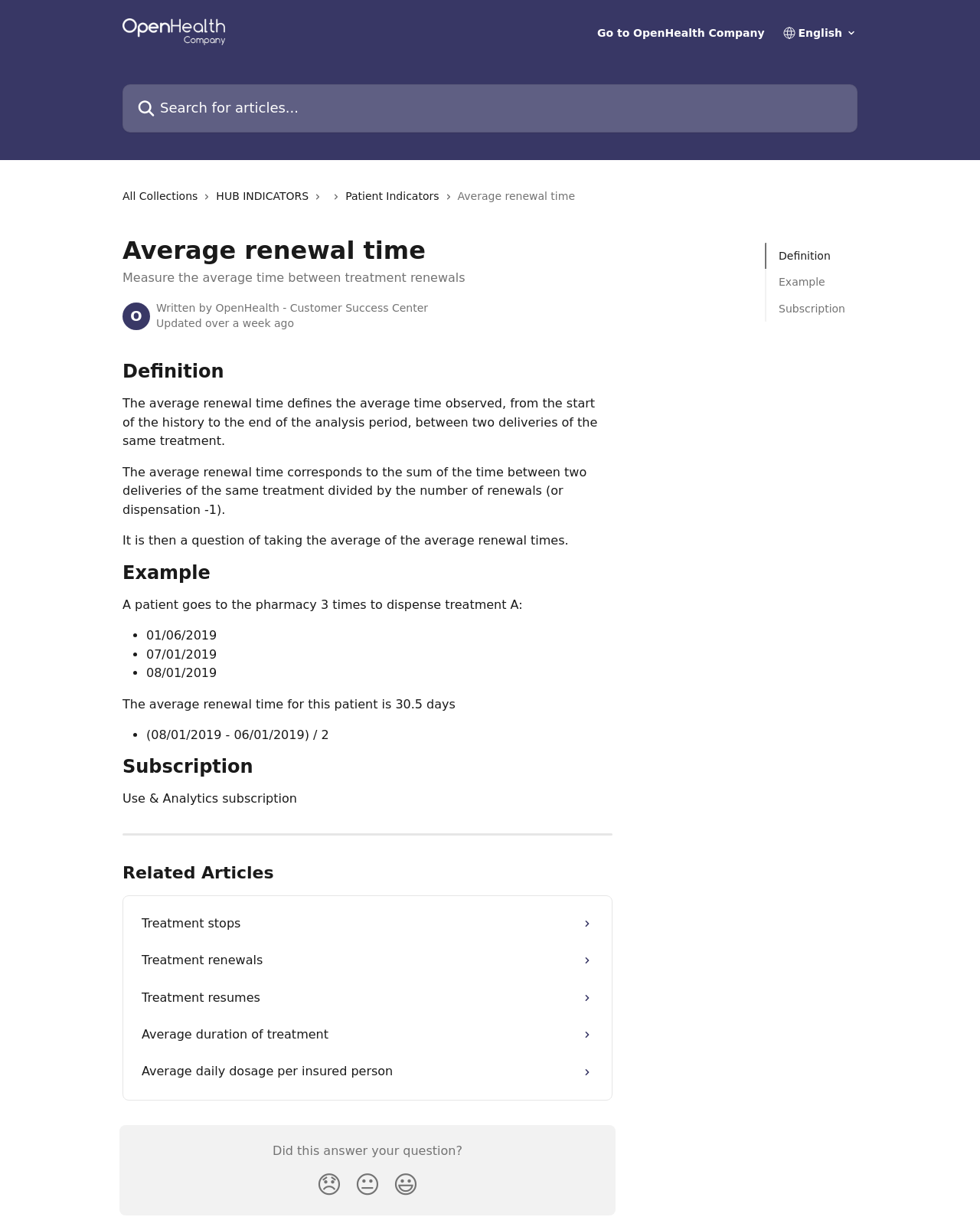What is the purpose of the 'Search for articles...' textbox?
Look at the screenshot and respond with one word or a short phrase.

To search for articles